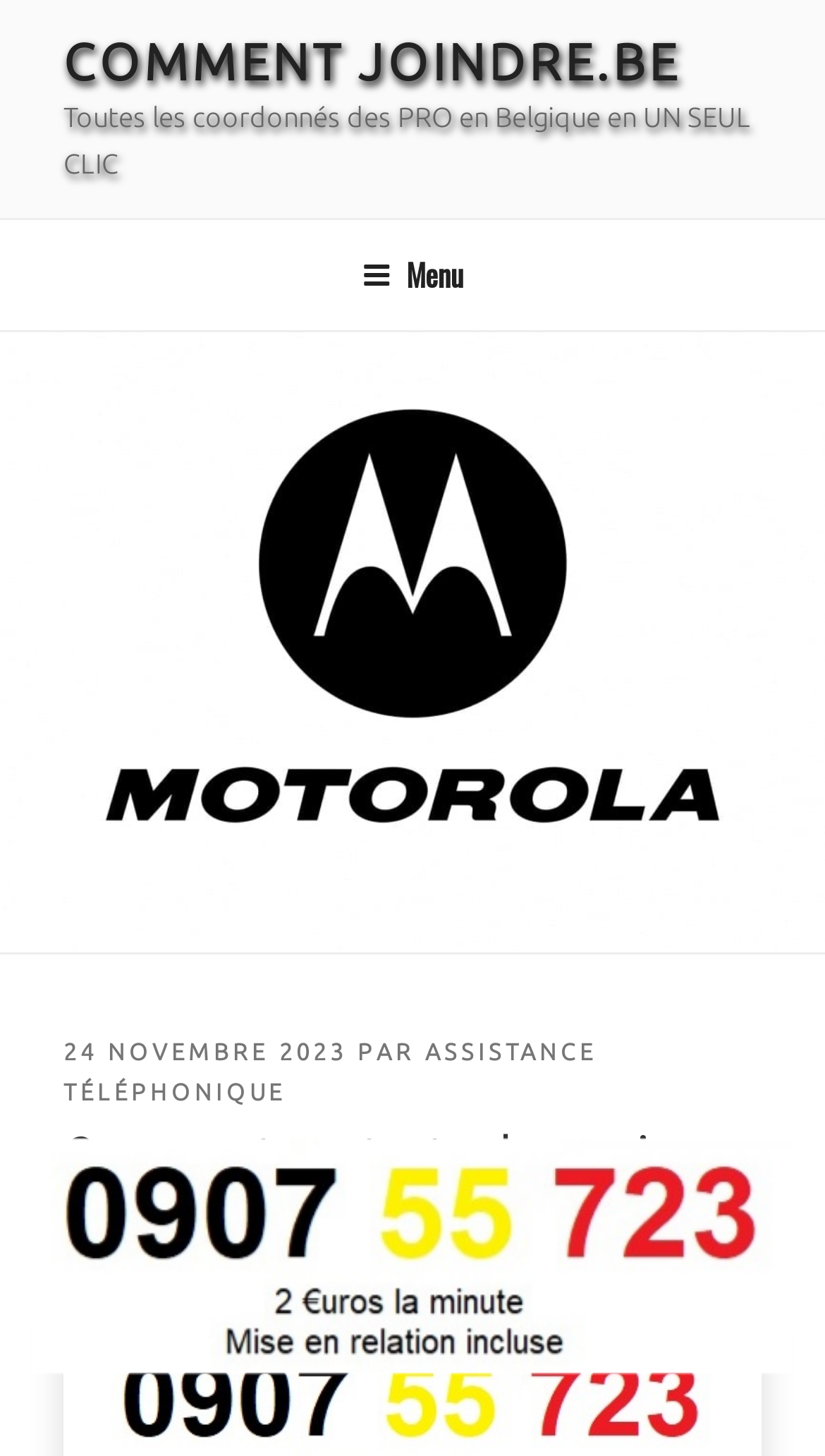Elaborate on the information and visuals displayed on the webpage.

The webpage is about contacting the customer service of Motorola in Belgium. At the top, there is a link to "COMMENT JOINDRE.BE" and a static text stating "Toutes les coordonnés des PRO en Belgique en UN SEUL CLIC". Below this, there is a navigation menu labeled "Menu supérieur" that spans the entire width of the page. 

On the left side of the page, there is a button labeled "Menu" that, when expanded, reveals a header section. This section contains a publication date "24 NOVEMBRE 2023" and an author "ASSISTANCE TÉLÉPHONIQUE". 

Below the header section, there is a heading that asks "Comment contacter le service client Motorola?". Underneath this heading, there is a large figure that takes up most of the page's width, containing an image of a "cartouche".